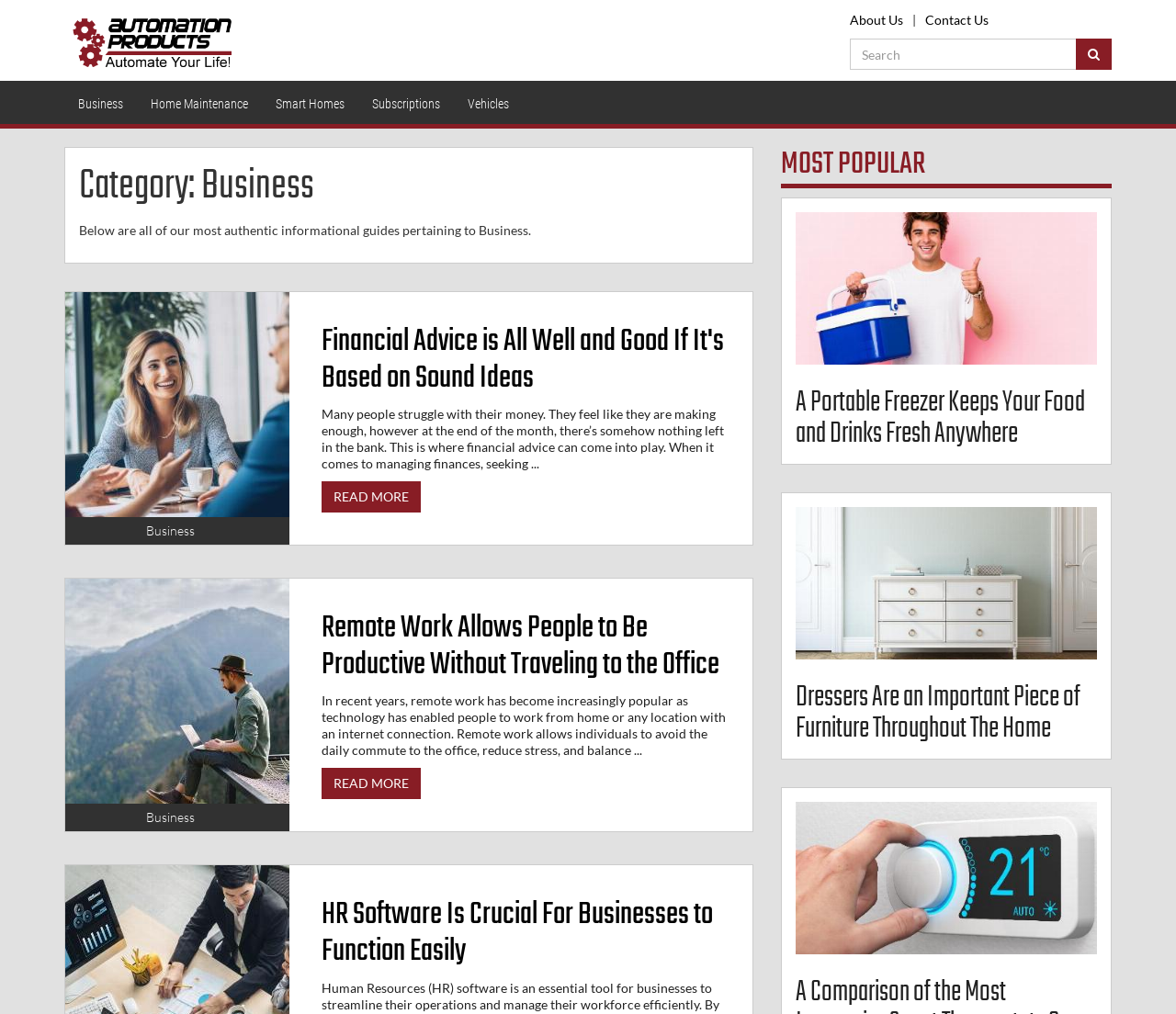How many 'READ MORE' links are on the webpage? Refer to the image and provide a one-word or short phrase answer.

2